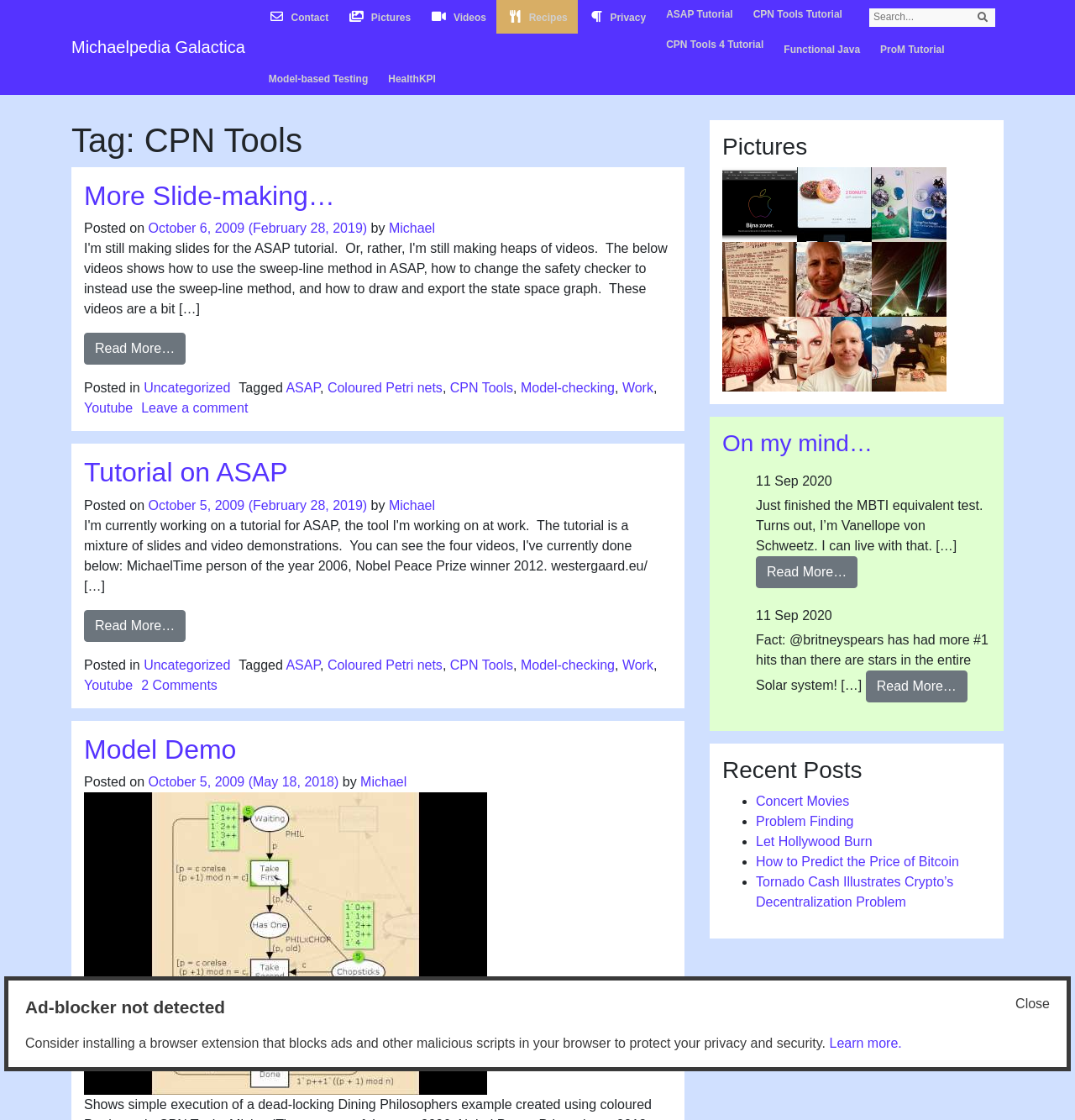Please identify the bounding box coordinates of the area that needs to be clicked to follow this instruction: "Read More about More Slide-making…".

[0.078, 0.297, 0.173, 0.326]